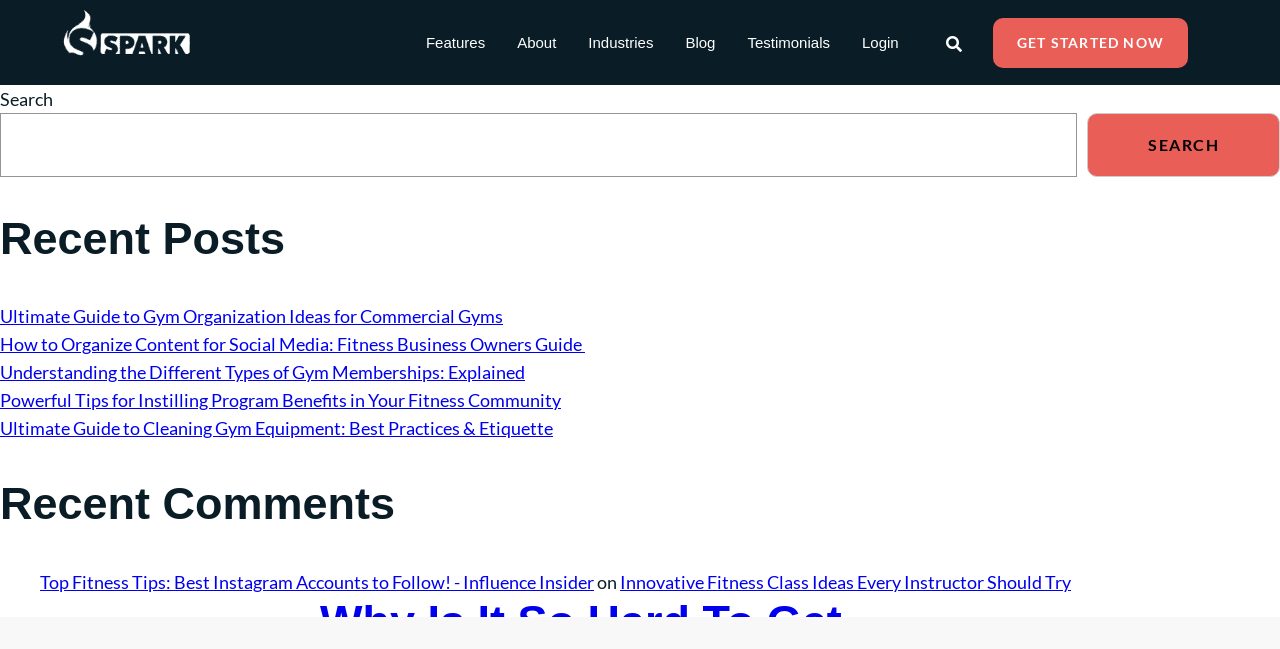Identify the bounding box coordinates for the region of the element that should be clicked to carry out the instruction: "read the article about gym organization ideas". The bounding box coordinates should be four float numbers between 0 and 1, i.e., [left, top, right, bottom].

[0.0, 0.469, 0.393, 0.503]